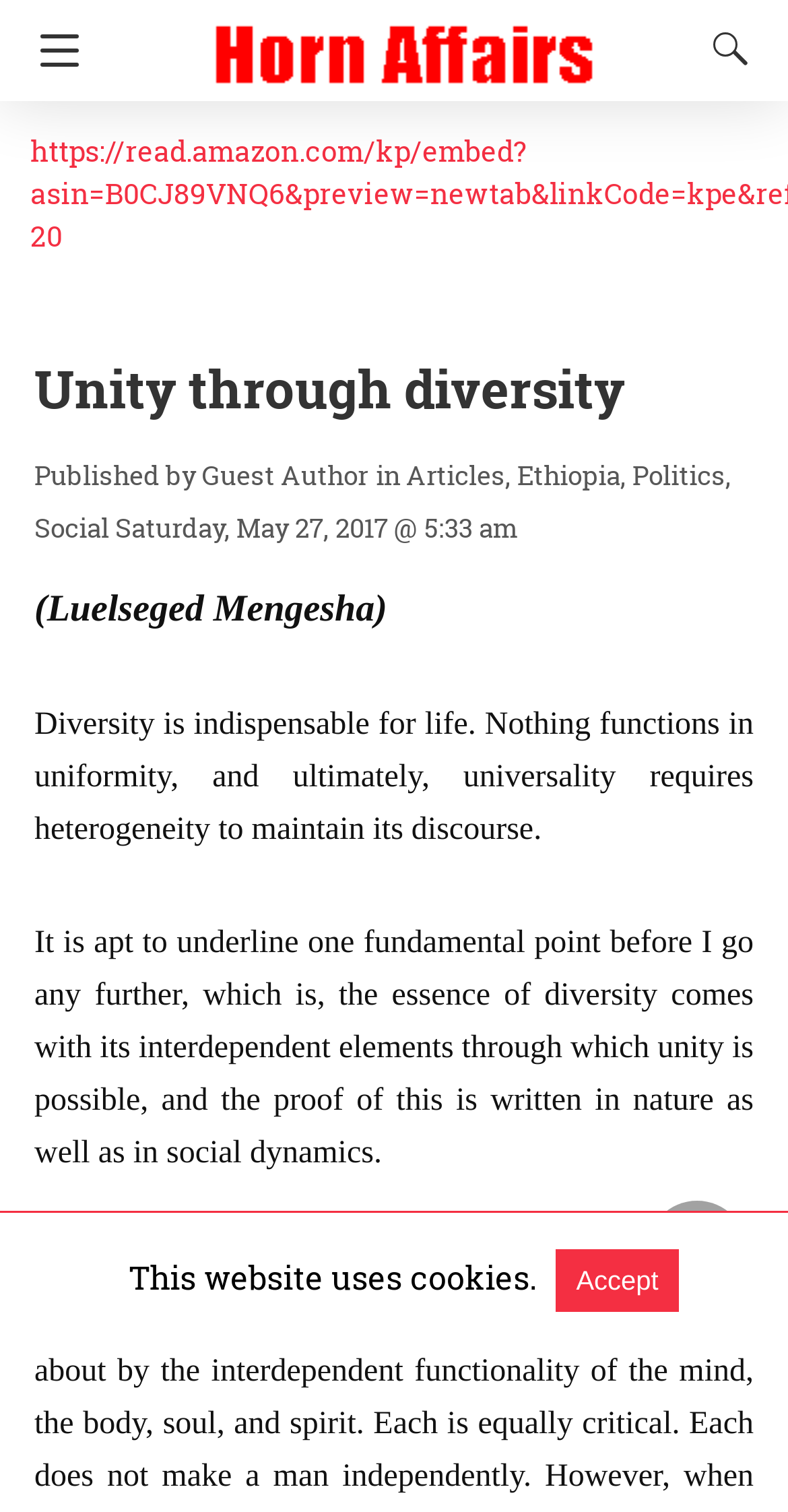Could you specify the bounding box coordinates for the clickable section to complete the following instruction: "View more about Ethiopia"?

[0.656, 0.302, 0.787, 0.326]